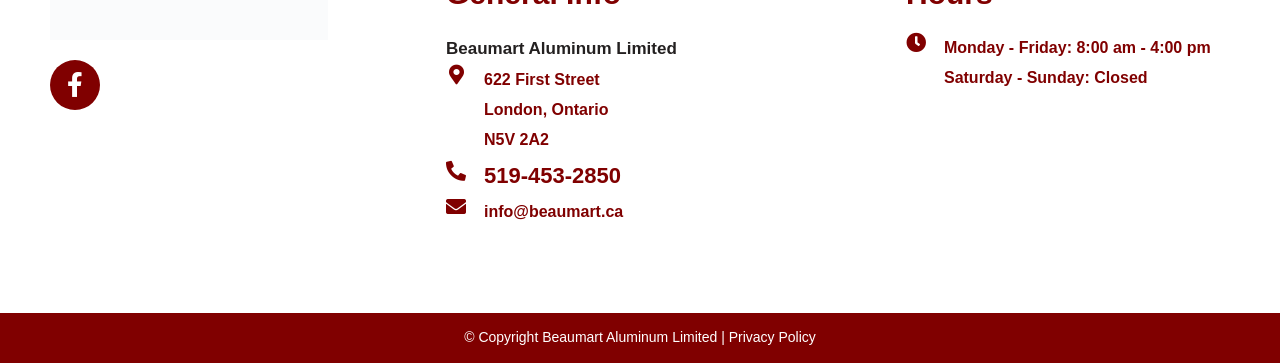What is the company name?
With the help of the image, please provide a detailed response to the question.

The company name can be found in the static text element 'Beaumart Aluminum Limited' located at the top of the webpage, which is likely to be the company's logo or header.